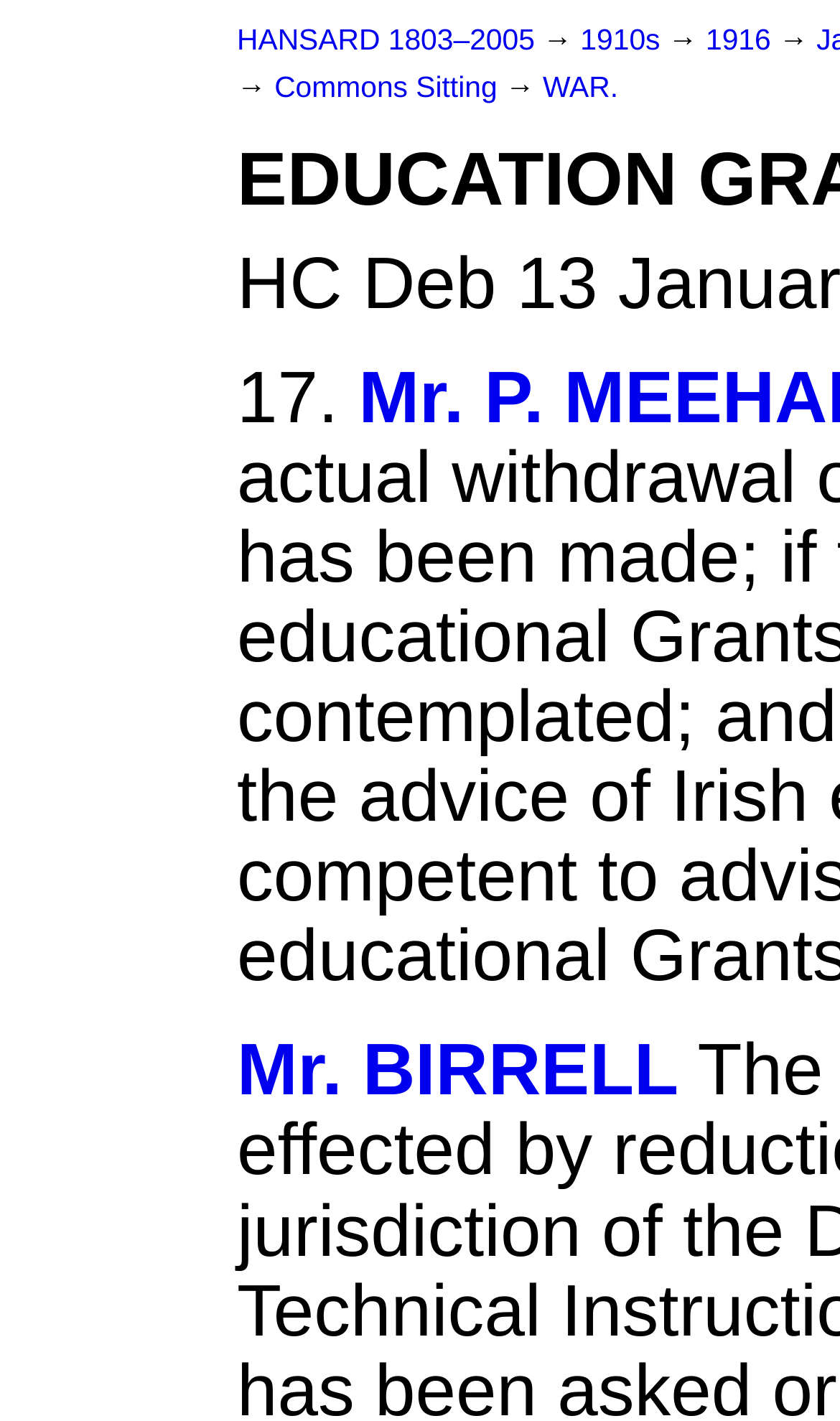Predict the bounding box for the UI component with the following description: "1910s".

[0.691, 0.017, 0.796, 0.039]